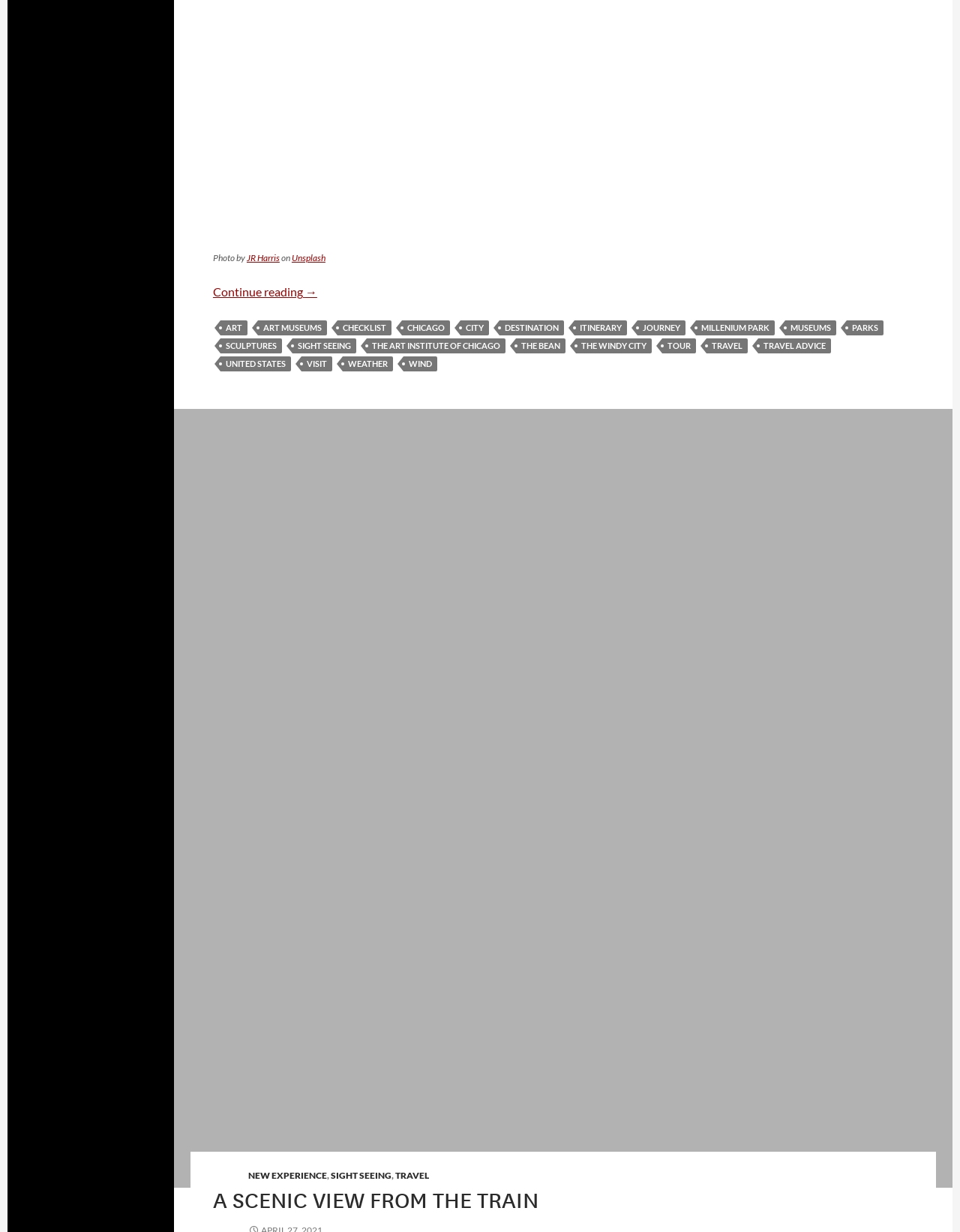Look at the image and give a detailed response to the following question: Who edited the article?

The editor of the article is mentioned at the bottom of the webpage, where it says 'Edited by Natalie Grace Sipula'.